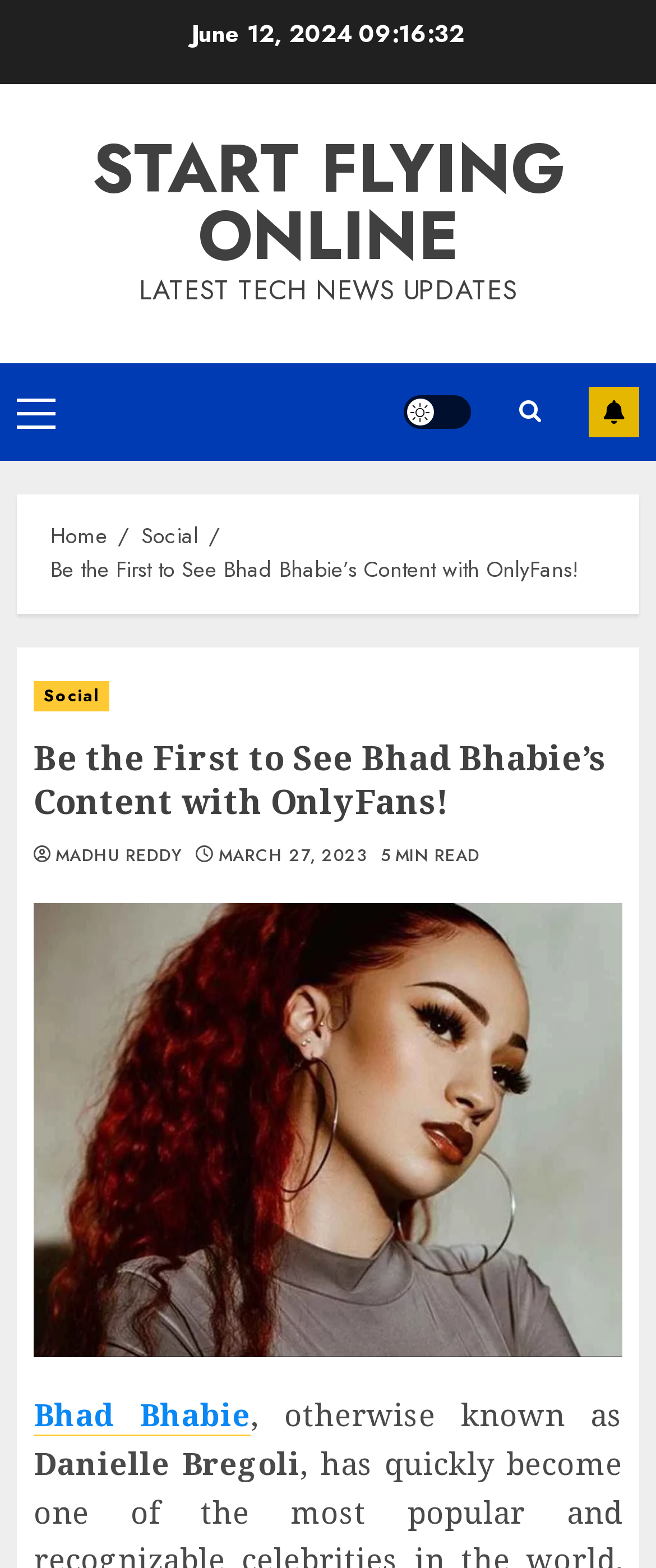Pinpoint the bounding box coordinates of the area that must be clicked to complete this instruction: "View the 'Social' page".

[0.215, 0.331, 0.303, 0.352]